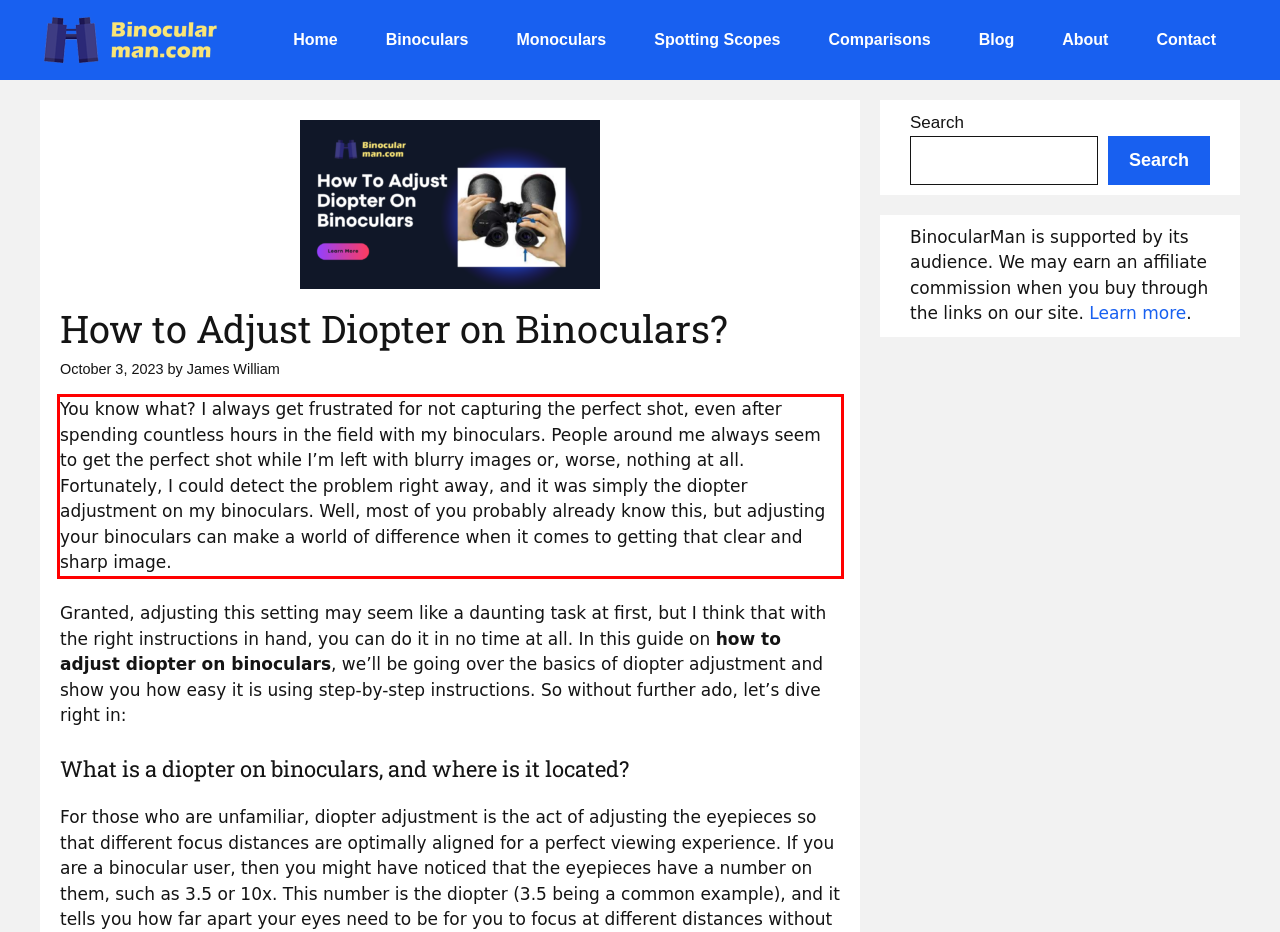Using the provided screenshot of a webpage, recognize and generate the text found within the red rectangle bounding box.

You know what? I always get frustrated for not capturing the perfect shot, even after spending countless hours in the field with my binoculars. People around me always seem to get the perfect shot while I’m left with blurry images or, worse, nothing at all. Fortunately, I could detect the problem right away, and it was simply the diopter adjustment on my binoculars. Well, most of you probably already know this, but adjusting your binoculars can make a world of difference when it comes to getting that clear and sharp image.